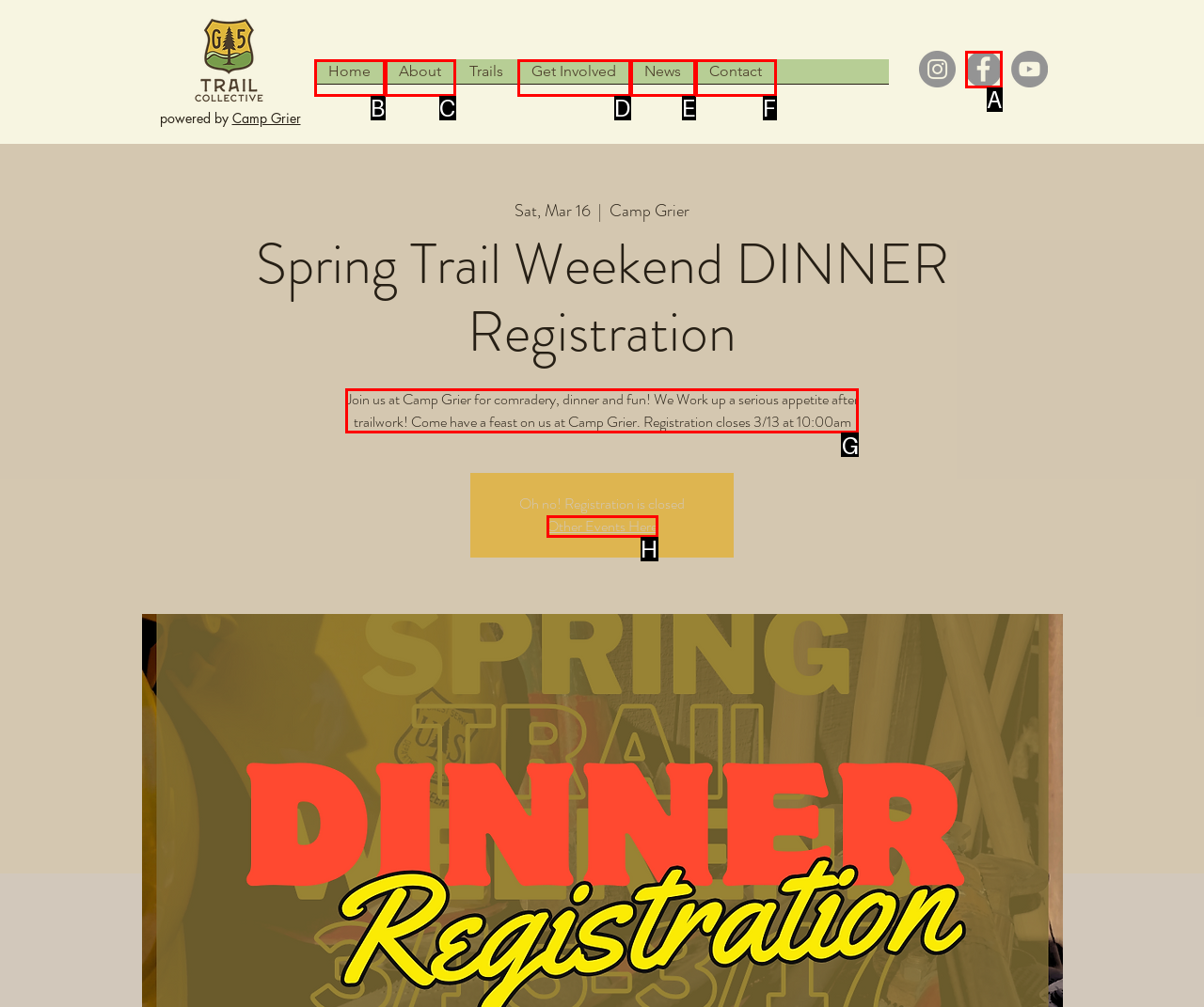Select the appropriate HTML element that needs to be clicked to finish the task: Register for the Spring Trail Weekend DINNER
Reply with the letter of the chosen option.

G